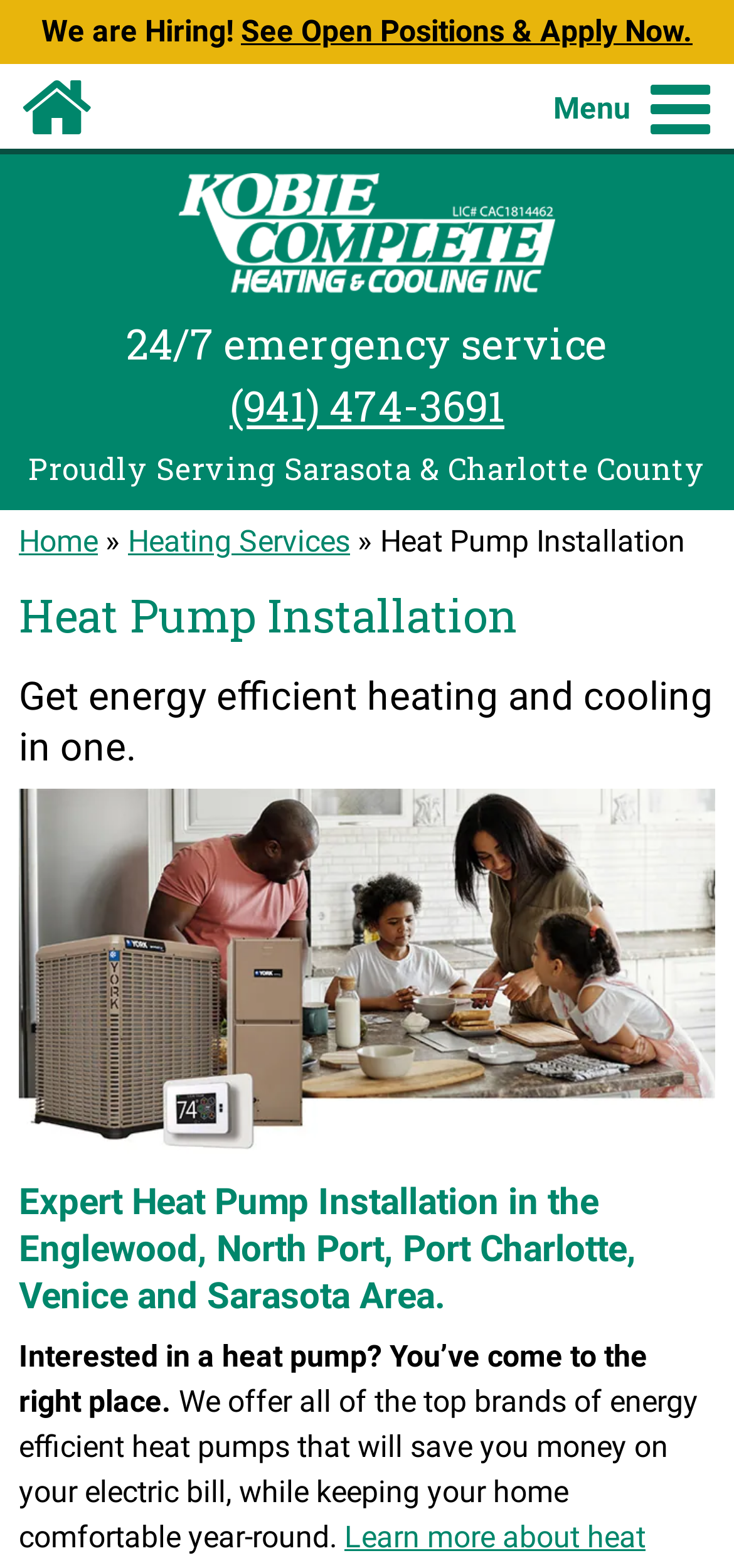Detail the features and information presented on the webpage.

The webpage is about Kobie Complete, a company that offers heat pump installation and heating services. At the top left corner, there is a link to skip to the main content. Next to it, there is a "We are Hiring!" announcement with a link to see open positions and apply now. 

On the top right corner, there is a menu with a toggle navigation button. Below the menu, there is a horizontal navigation bar with links to different sections of the website, including Home, AC Coupon, Air Conditioning Services, Heating Services, Products, Cool Tips, About Us, and Contact Us.

In the middle of the page, there is a logo of Kobie Complete Heating & Cooling, accompanied by a tagline "Proudly Serving Sarasota & Charlotte County". Below the logo, there is a 24/7 emergency service phone number. 

The main content of the page is about heat pump installation, with a heading "Heat Pump Installation" at the top. There is a brief introduction to heat pump installation, followed by a large image of a York heat pump, thermostat, and air handler with a family in the kitchen. 

Below the image, there is a section highlighting the expert heat pump installation services offered by Kobie Complete in the Englewood, North Port, Port Charlotte, Venice, and Sarasota areas. The section also includes a brief paragraph about the benefits of heat pumps, mentioning that they can save money on electric bills while keeping homes comfortable year-round.